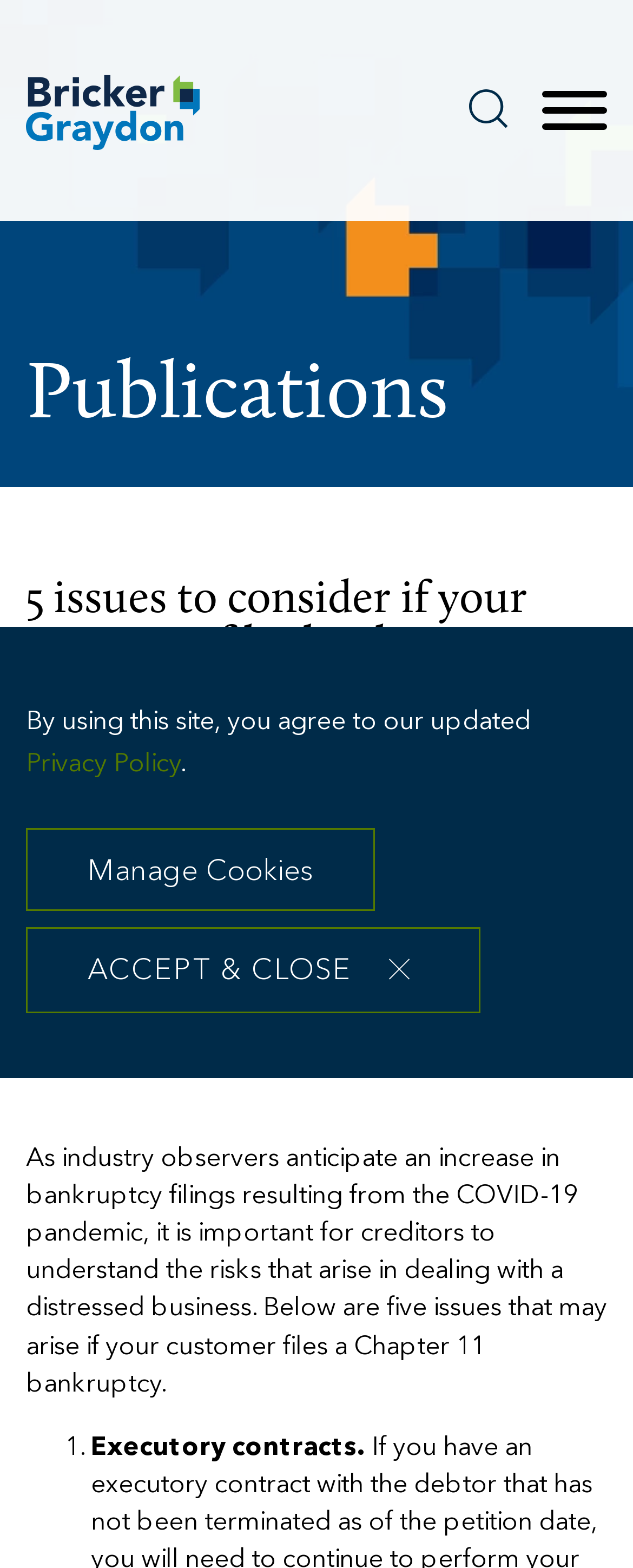How many links are present in the main menu?
Please ensure your answer to the question is detailed and covers all necessary aspects.

The number of links in the main menu can be determined by counting the link elements with similar bounding box coordinates, which are 'Main Content', 'Main Menu', and 'Search', indicating that there are three links in the main menu.